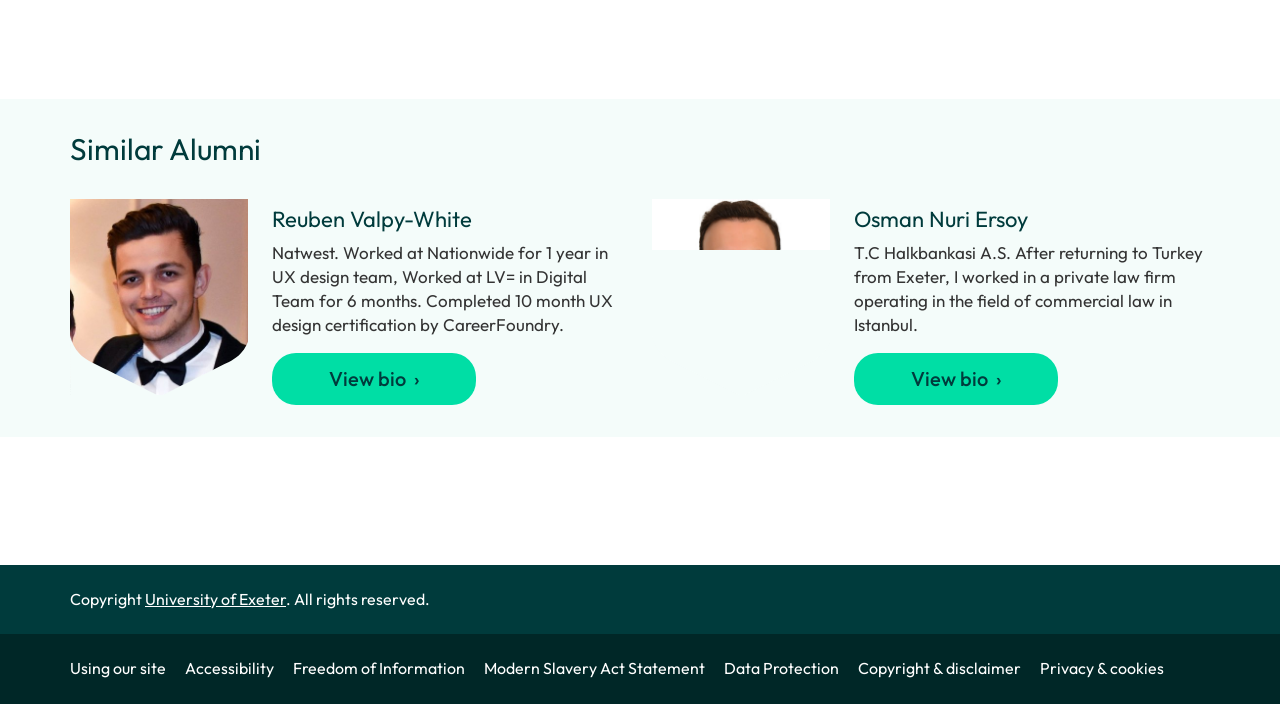How many alumni are shown on this webpage?
From the details in the image, provide a complete and detailed answer to the question.

There are two alumni profiles shown on this webpage, one for Reuben Valpy-White and another for Osman Nuri Ersoy, each with their own heading, image, and bio information.